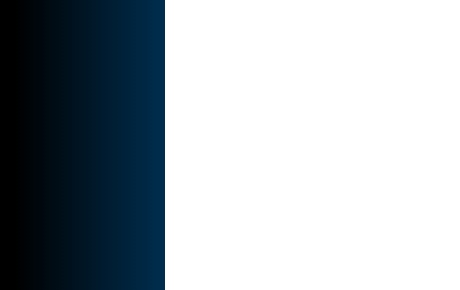Give a detailed account of the visual content in the image.

The image captures an exhilarating moment from a whitewater rafting adventure on the New River Gorge in West Virginia. A small raft navigates through the tumultuous waves of the Lower Keeney rapid, highlighting the excitement and challenge of the experience. Participants are likely enjoying a thrilling day out with ACE Adventure Resort, as they tackle the vibrant waters surrounded by stunning natural scenery. This trip offers a perfect blend of adventure and scenic beauty, making it an ideal choice for those seeking both adrenaline and a connection to nature.